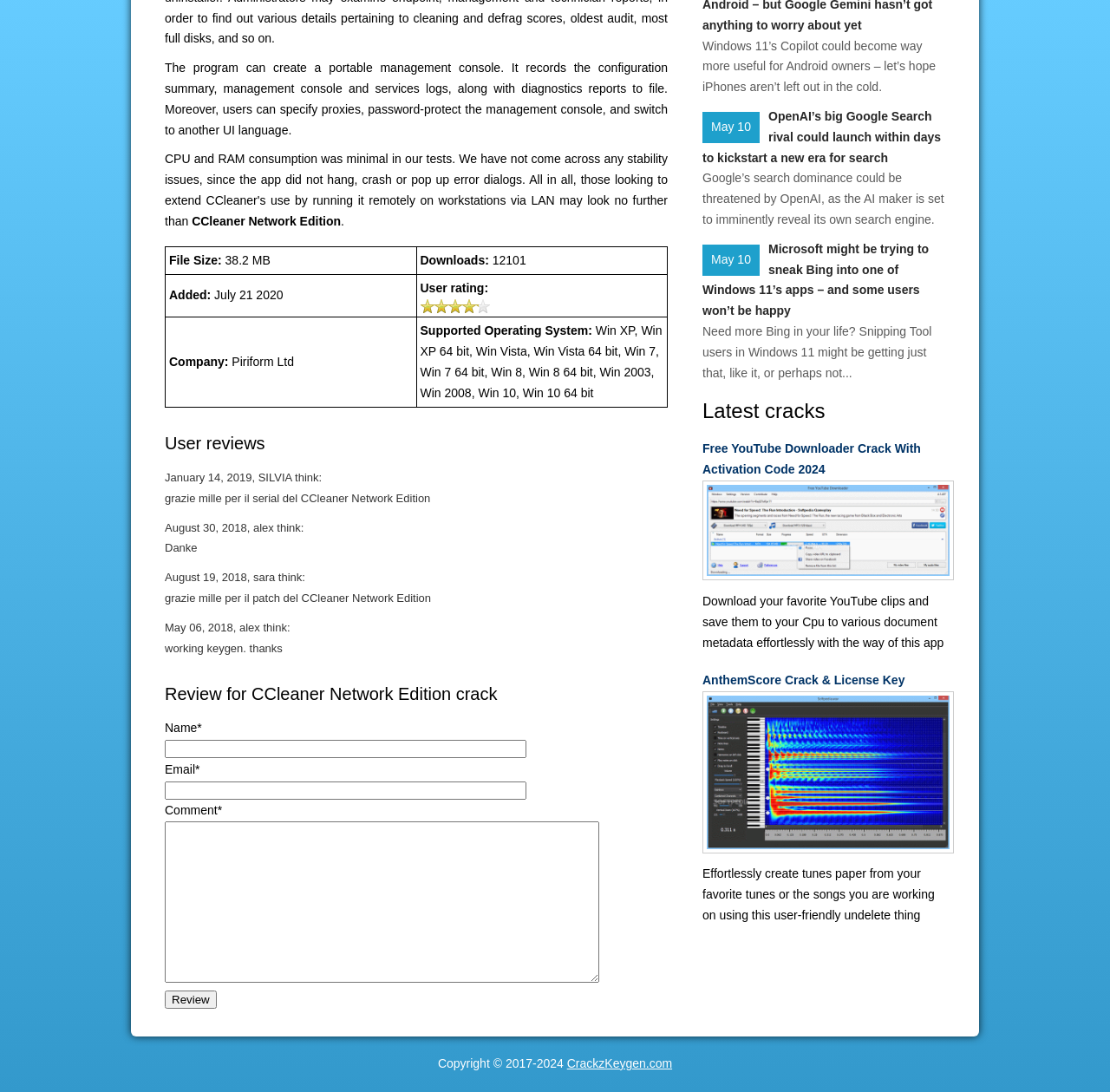Determine the bounding box coordinates for the clickable element to execute this instruction: "Click on Bloomberg.com". Provide the coordinates as four float numbers between 0 and 1, i.e., [left, top, right, bottom].

None